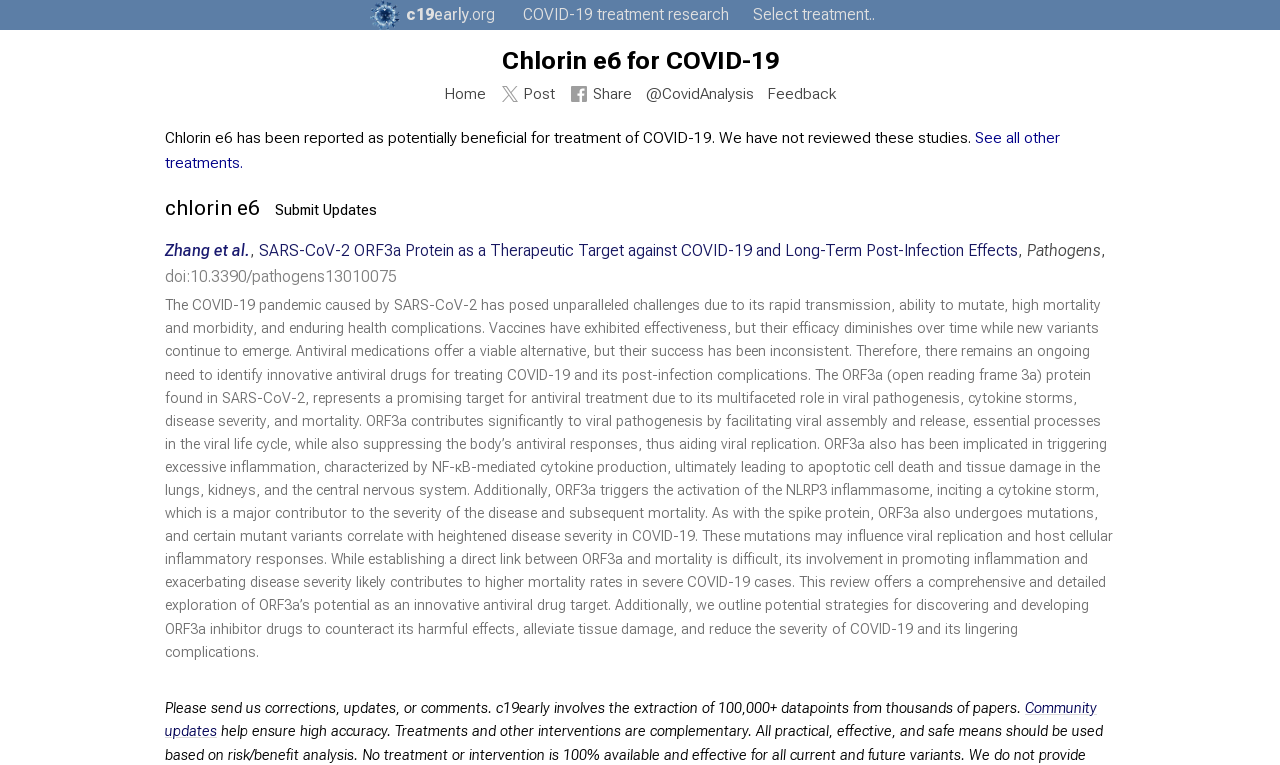Answer the question briefly using a single word or phrase: 
What is the potential target for antiviral treatment?

ORF3a protein